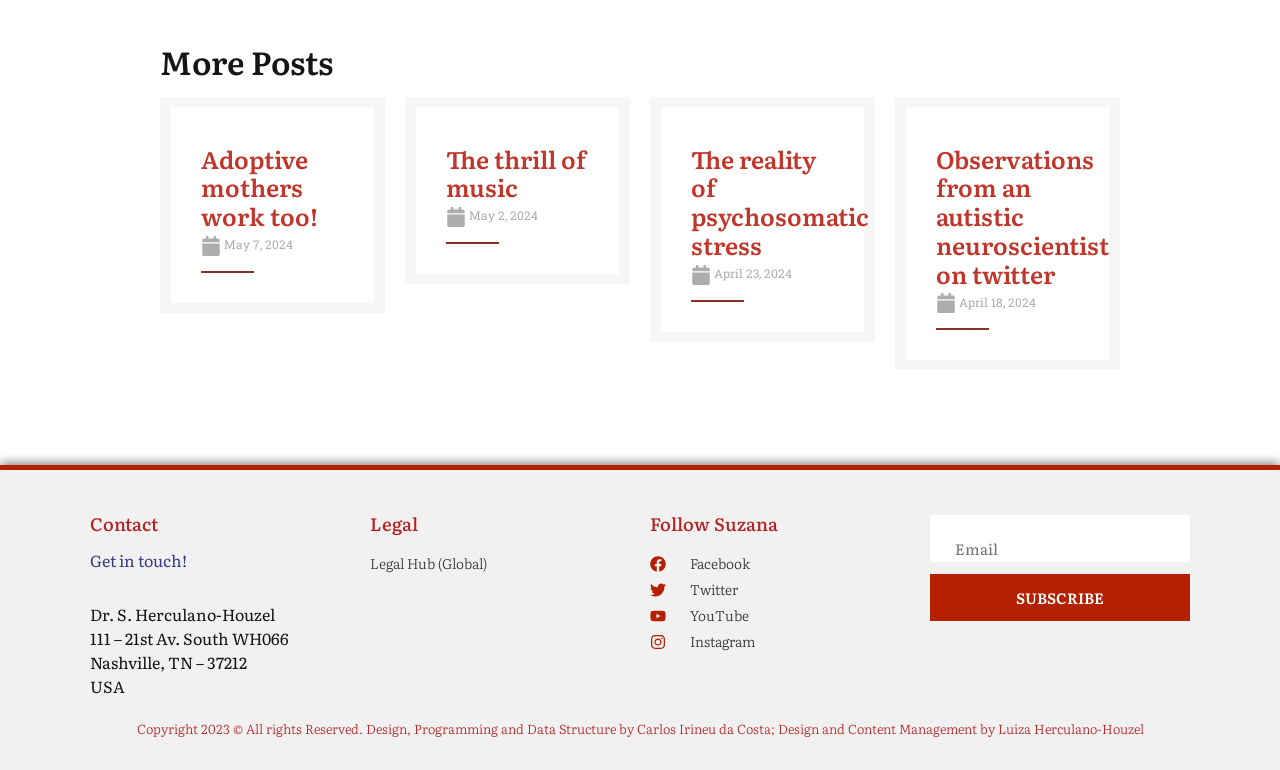Determine the bounding box coordinates for the area you should click to complete the following instruction: "Click on 'Legal Hub (Global)' link".

[0.289, 0.719, 0.492, 0.746]